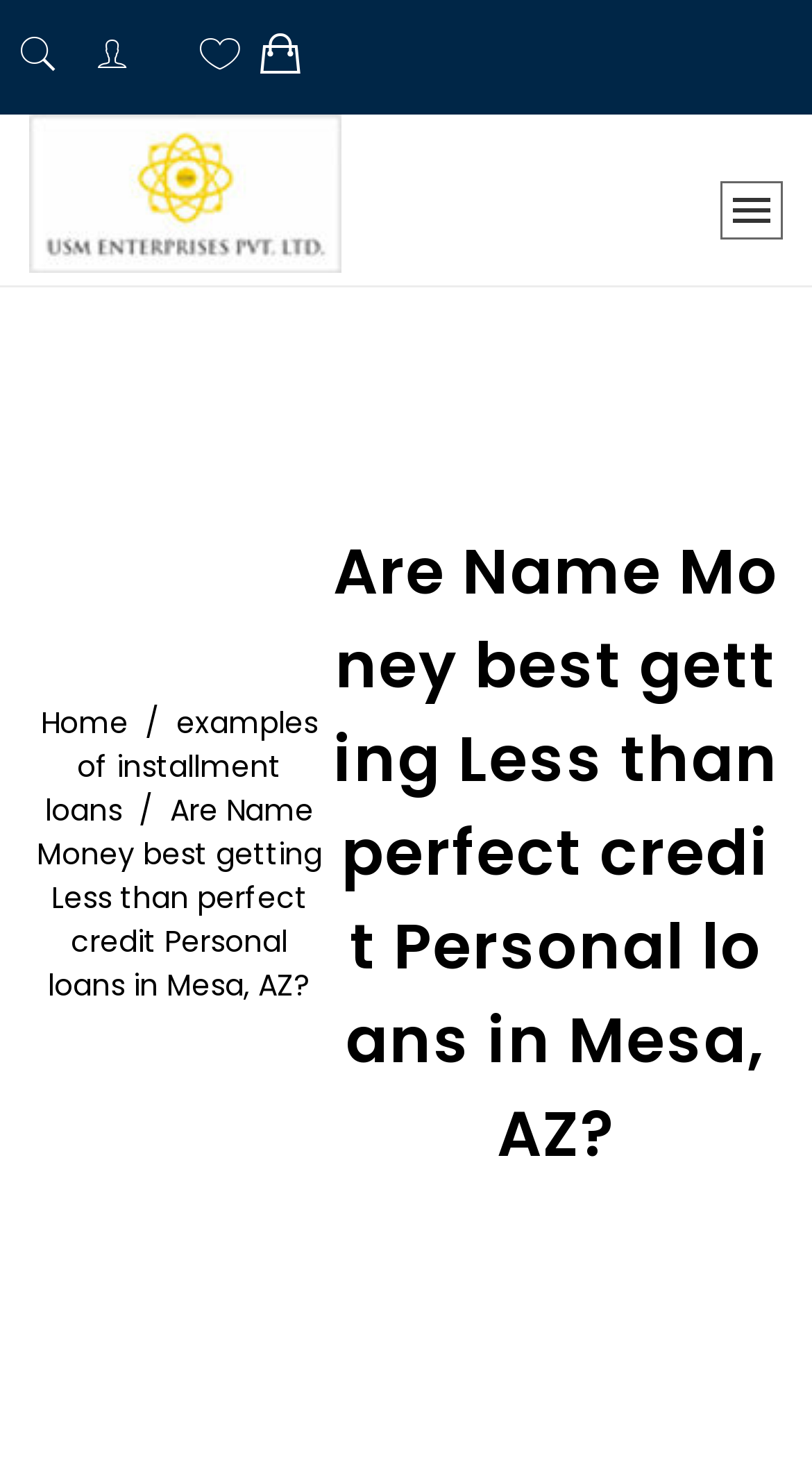Respond to the question with just a single word or phrase: 
What is the purpose of this webpage?

Personal loans